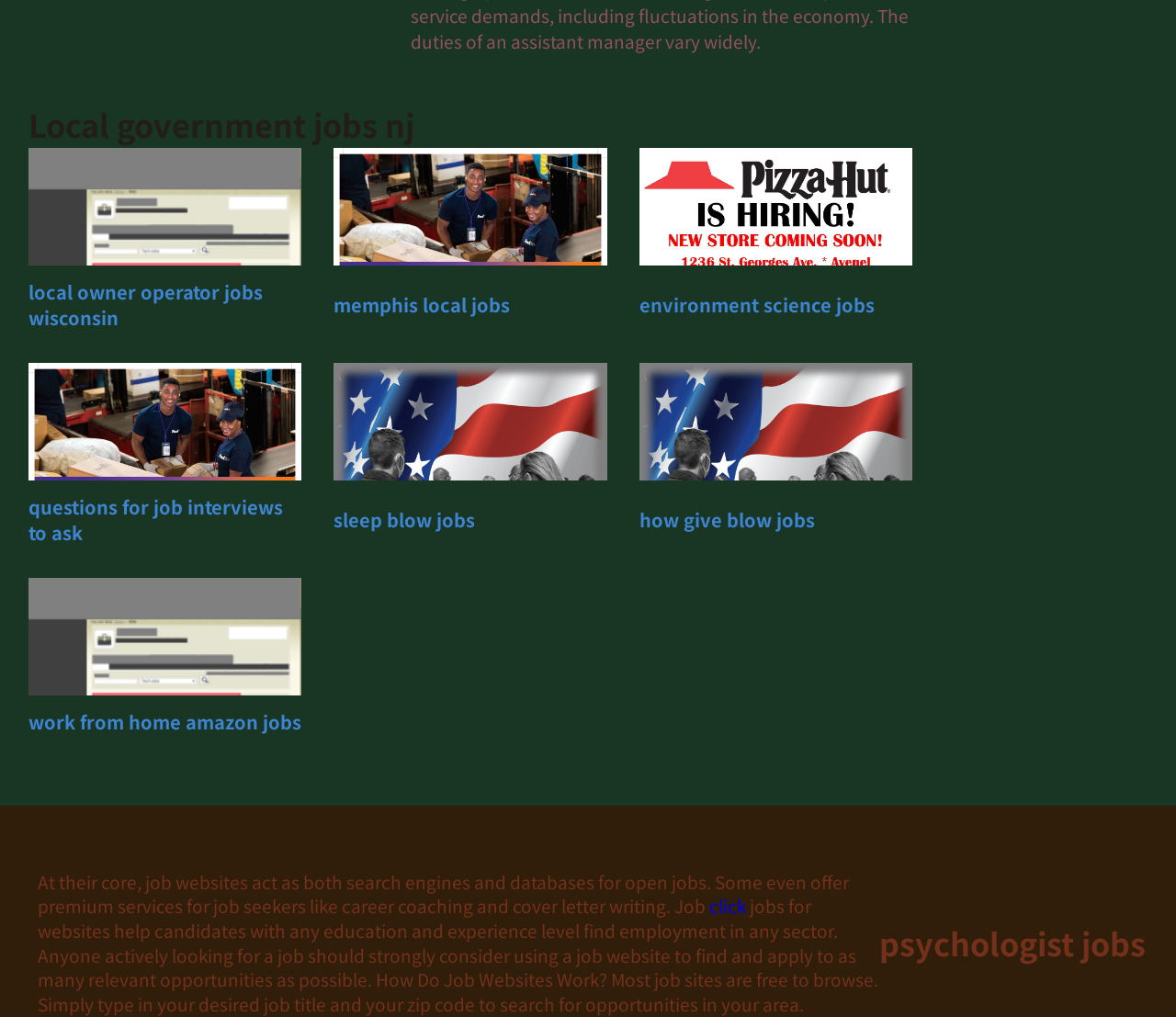Are most job sites free to browse?
Using the image, give a concise answer in the form of a single word or short phrase.

Yes